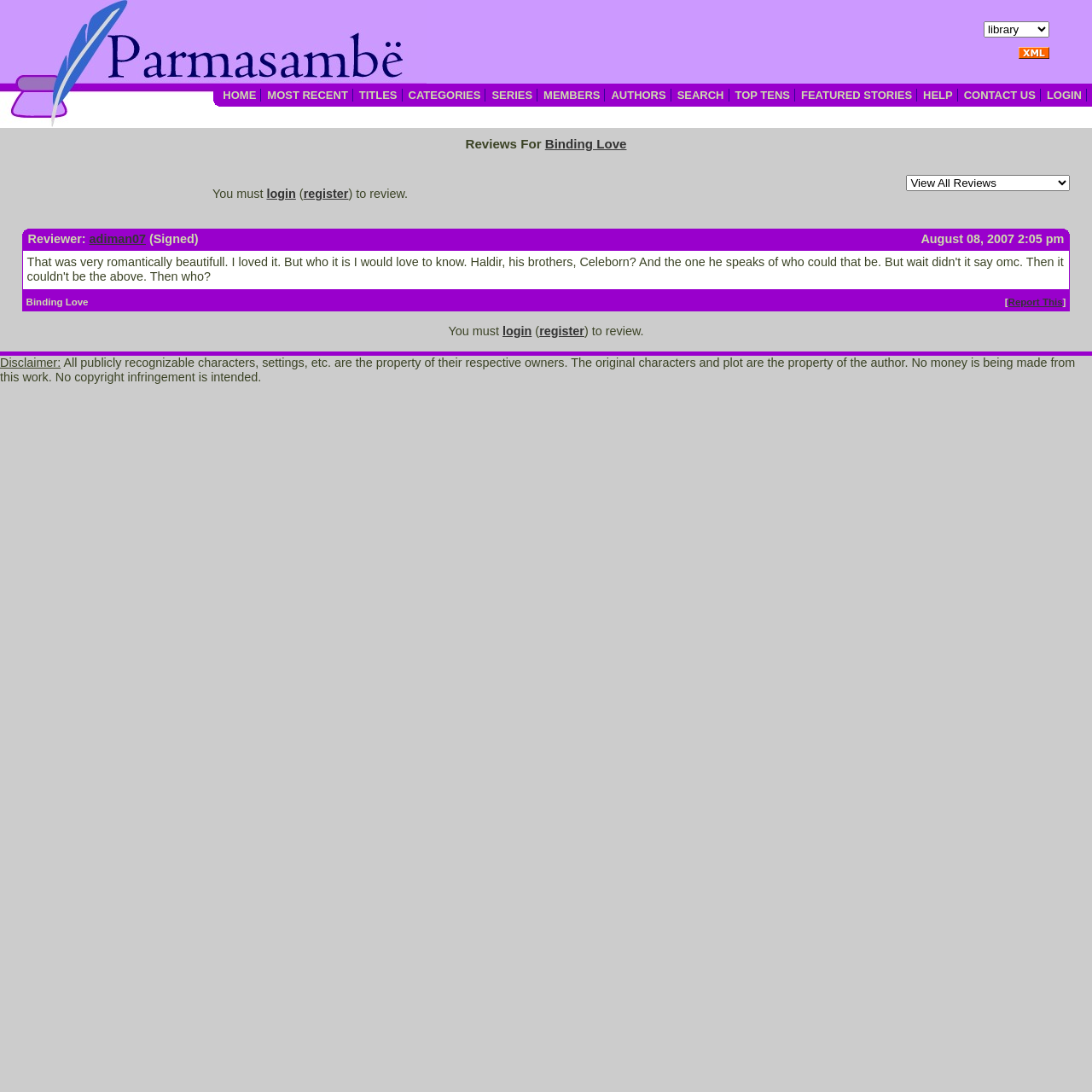Respond concisely with one word or phrase to the following query:
What is the title of the story being reviewed?

Binding Love